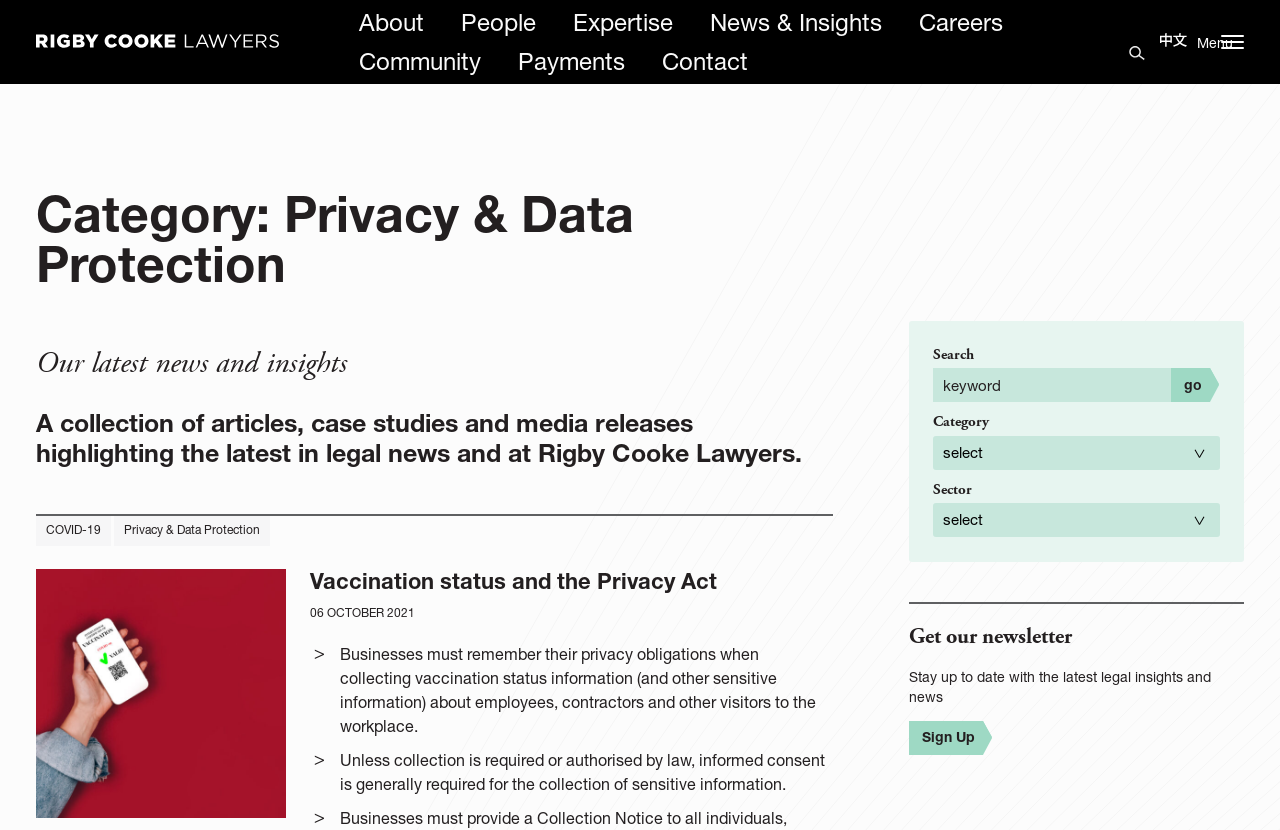What is the call-to-action for the newsletter?
Kindly give a detailed and elaborate answer to the question.

The call-to-action for the newsletter can be found in the link element that says 'Sign Up'. This link is located below the text that says 'Stay up to date with the latest legal insights and news'.